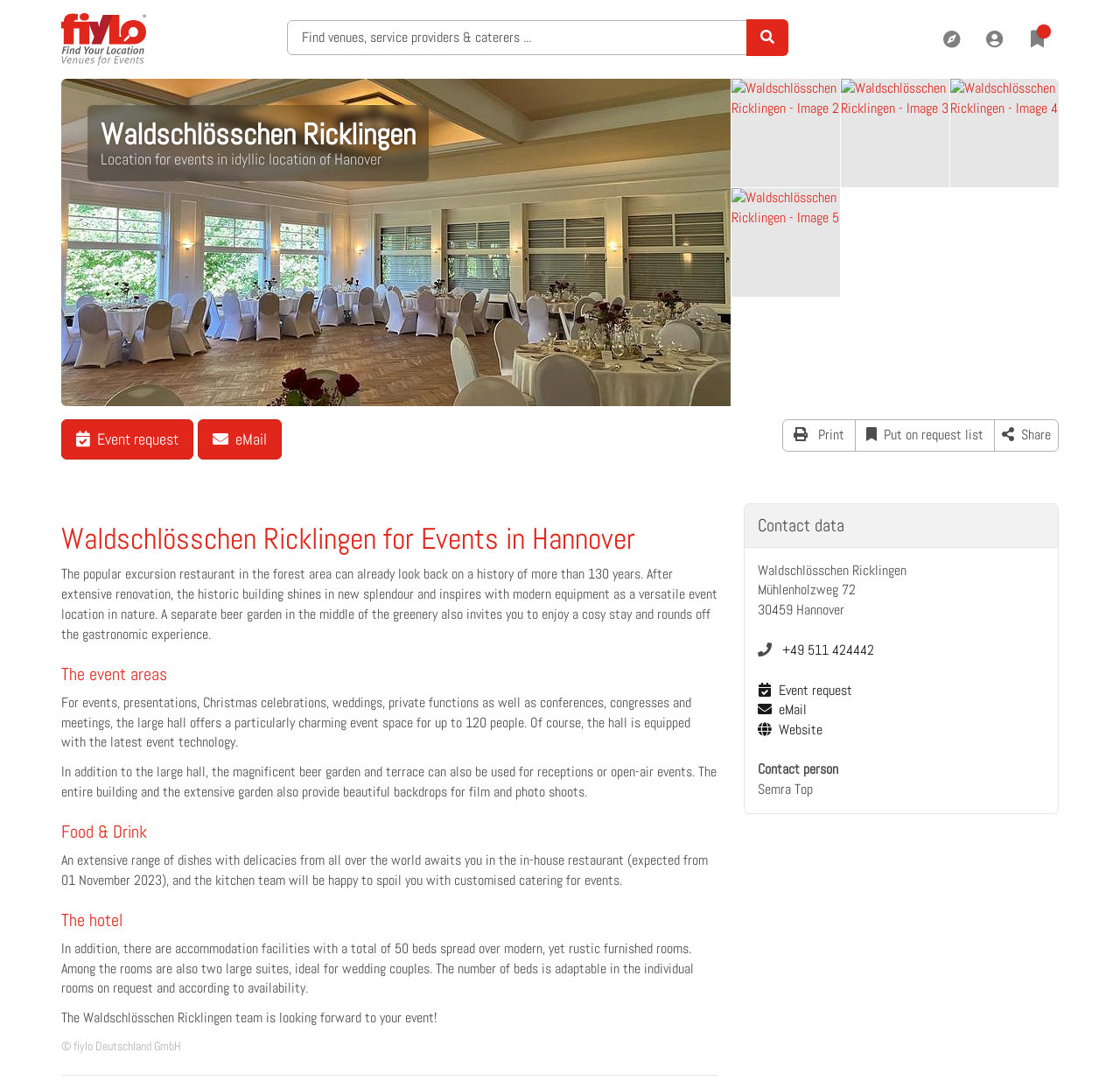What is the address of the venue?
Using the image, provide a concise answer in one word or a short phrase.

Mühlenholzweg 72, 30459 Hannover